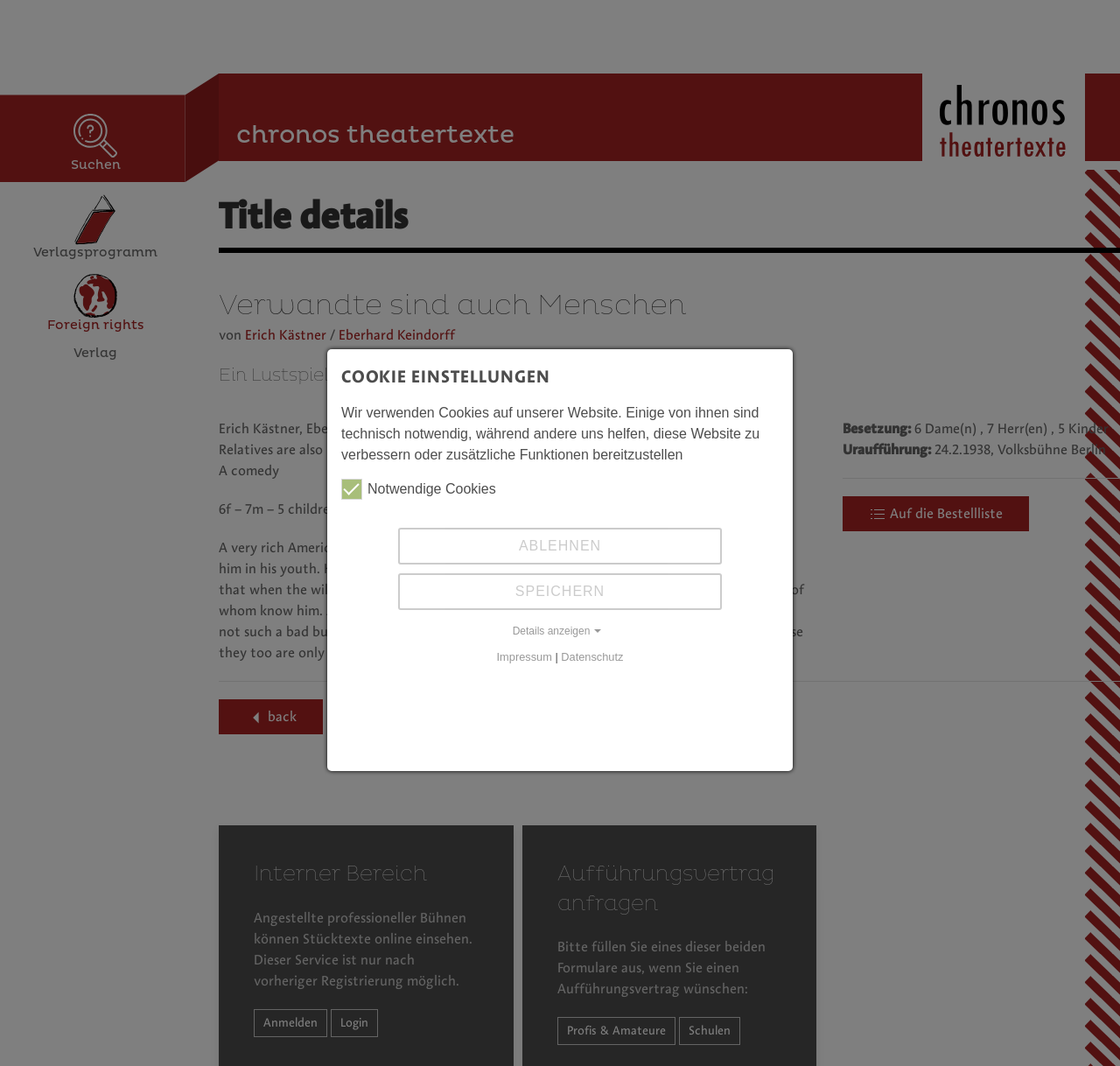Construct a thorough caption encompassing all aspects of the webpage.

This webpage appears to be a theatrical play's details page, specifically for "Verwandte sind auch Menschen" (Relatives are also Human) by Erich Kästner and Eberhard Keindorff. 

At the top, there are several links, including "chronos theatertexte", "Suchen" (Search), "Verlagsprogramm" (Publishing Program), "Foreign rights", and "Verlag" (Publisher). 

Below these links, there is a header section with the title "Title details" and a heading "Verwandte sind auch Menschen" (Relatives are also Human) followed by the authors' names. 

The main content area is divided into sections. The first section describes the play, including its genre, "Ein Lustspiel" (A comedy), and a brief summary of the plot. 

The next section lists the characters, with 6 female, 7 male, and 5 child roles. It also mentions the premiere date and location. 

There is a horizontal separator line, followed by a link to add the play to a shopping list and an image. 

Further down, there are links to go back, and a section for internal use, including a heading "Interner Bereich" (Internal Area) and text about registering to access play texts online. 

Below this, there is a section about requesting a performance contract, with a heading "Aufführungsvertrag anfragen" (Request a Performance Contract) and two links to different forms for professionals and amateurs, and schools. 

At the bottom of the page, there is a section about cookie settings, with a heading "COOKIE EINSTELLUNGEN" (Cookie Settings) and a brief description of the cookies used on the website. There are two buttons, "ABLEHNEN" (Decline) and "SPEICHERN" (Save), and links to "Details anzeigen" (Show Details), "Impressum" (Imprint), and "Datenschutz" (Data Protection).